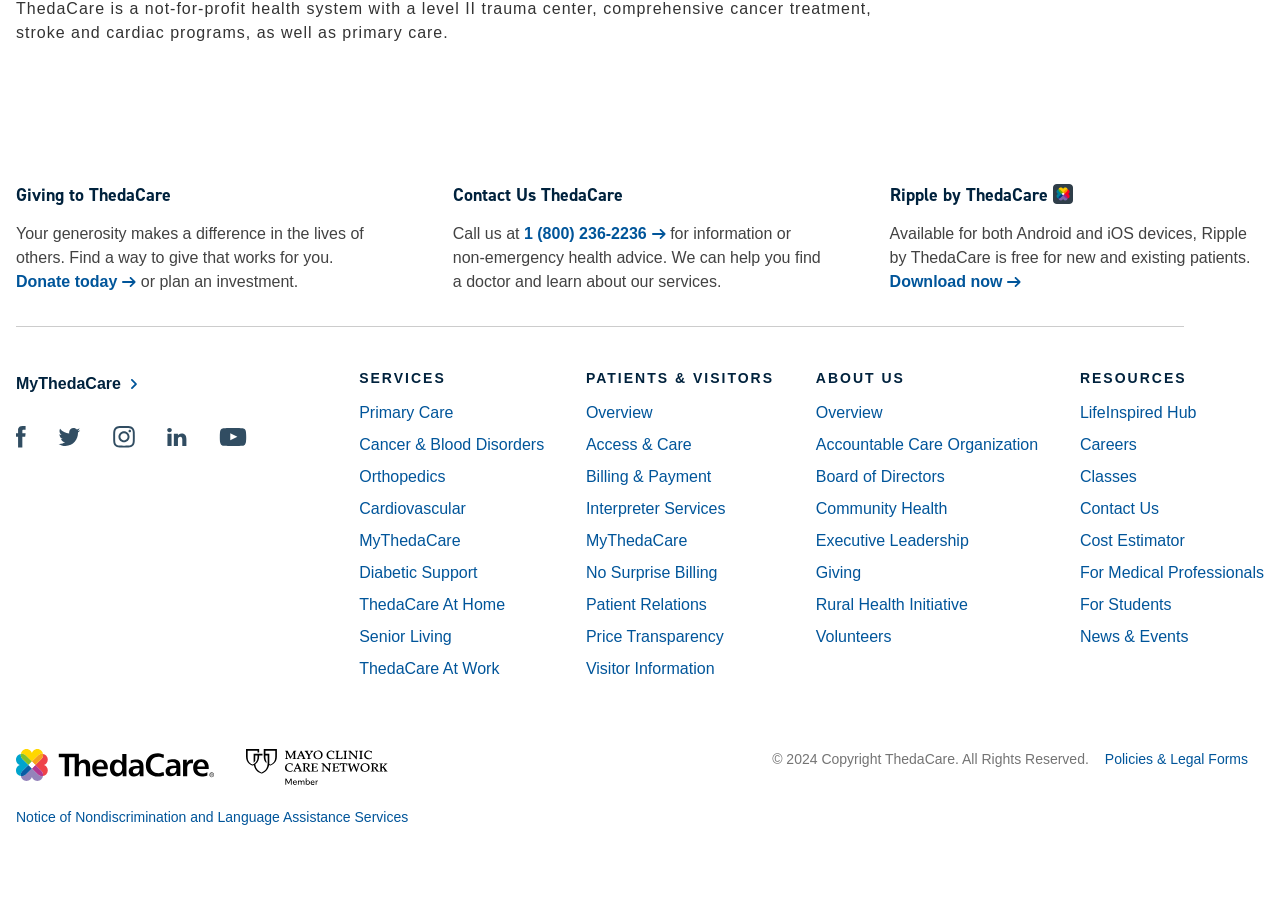Find the bounding box coordinates of the element I should click to carry out the following instruction: "Access Primary Care".

[0.281, 0.437, 0.354, 0.472]